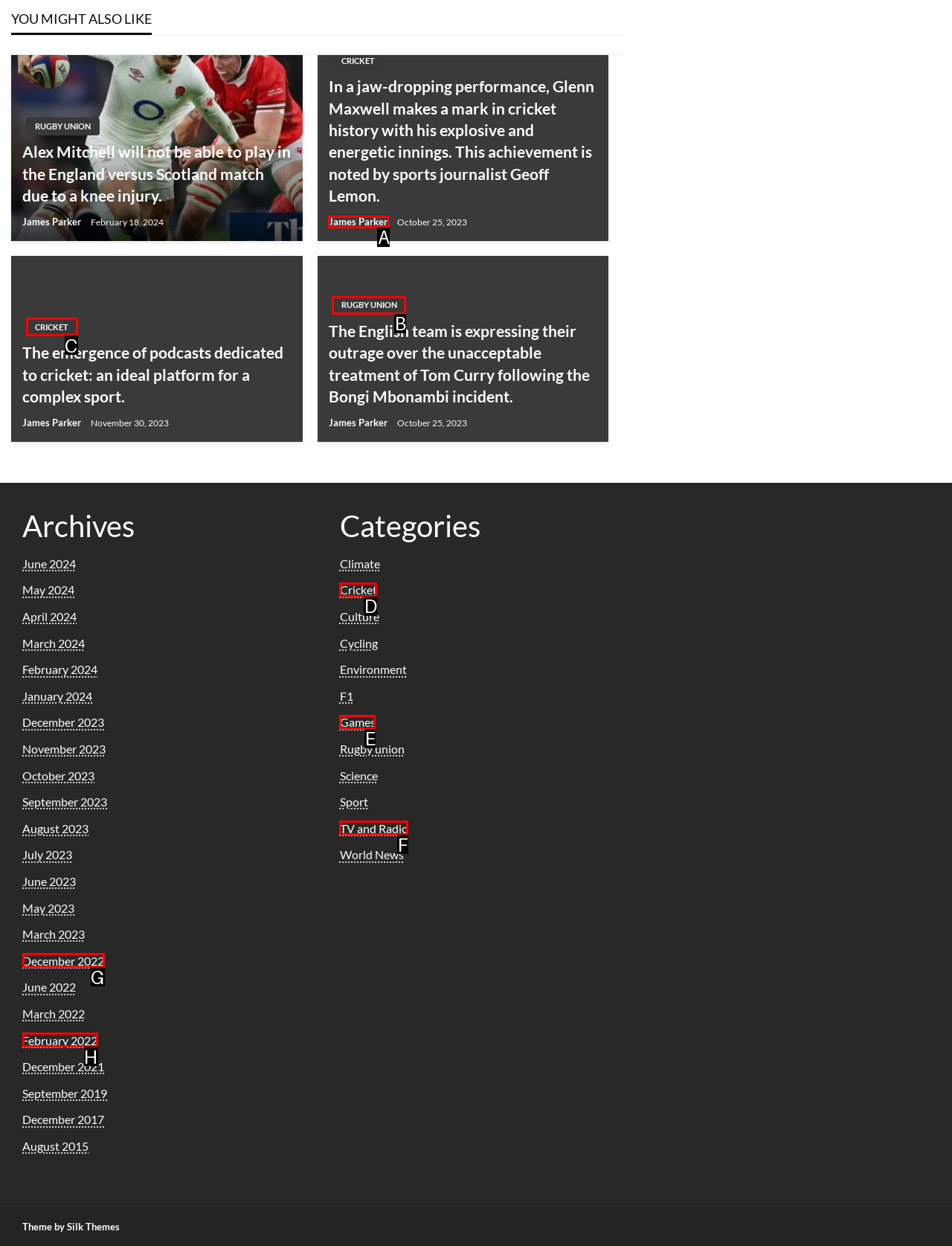From the options provided, determine which HTML element best fits the description: Cricket. Answer with the correct letter.

D